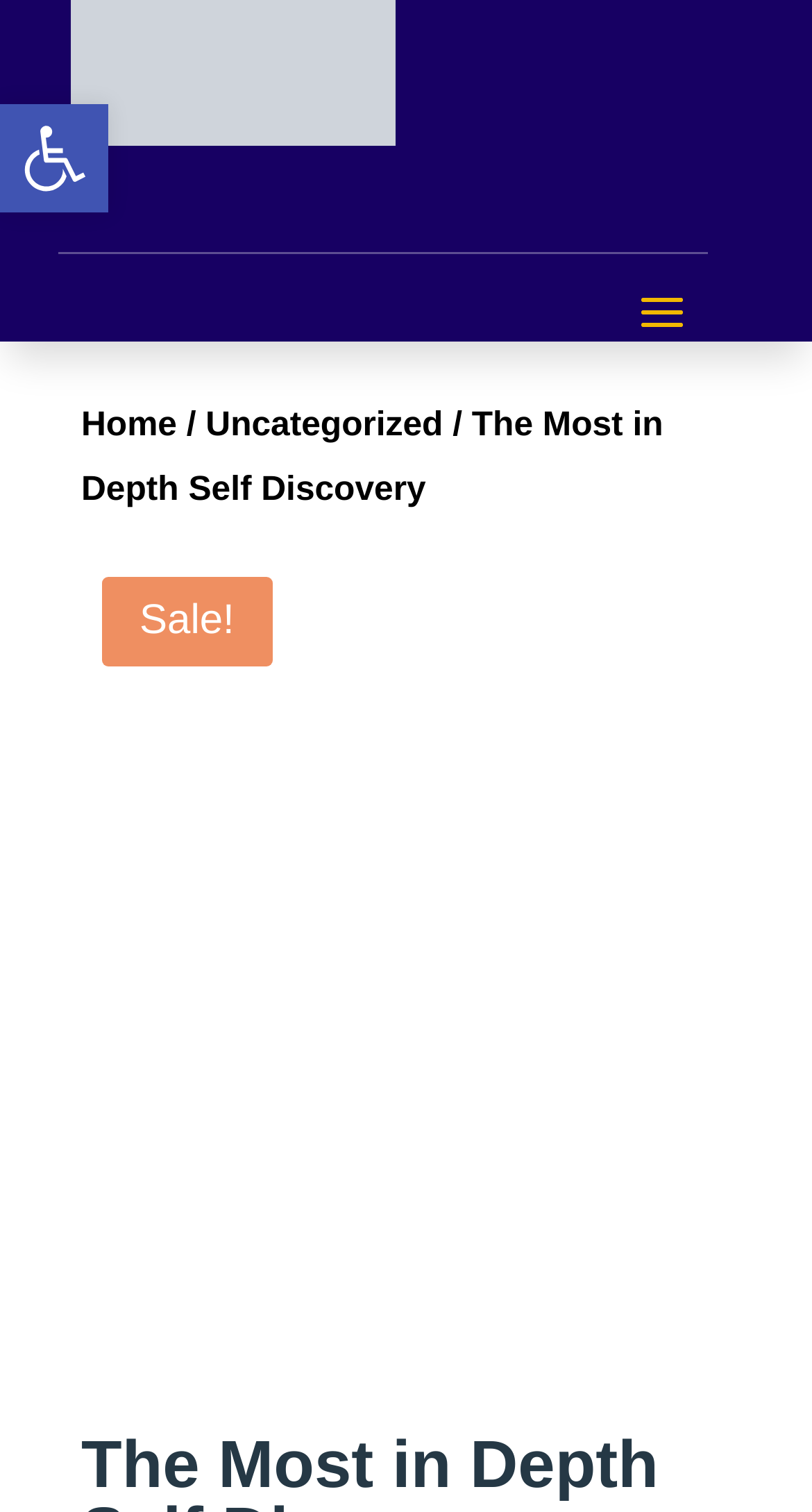Provide your answer to the question using just one word or phrase: Is there an image on the top-right corner?

No